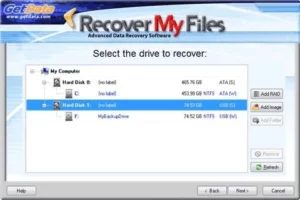Analyze the image and answer the question with as much detail as possible: 
How many hard disks are listed in the interface?

The interface lists available drives, including two hard disks: 'Hard Disk 0' and 'Hard Disk 1', both indicating their partition status.